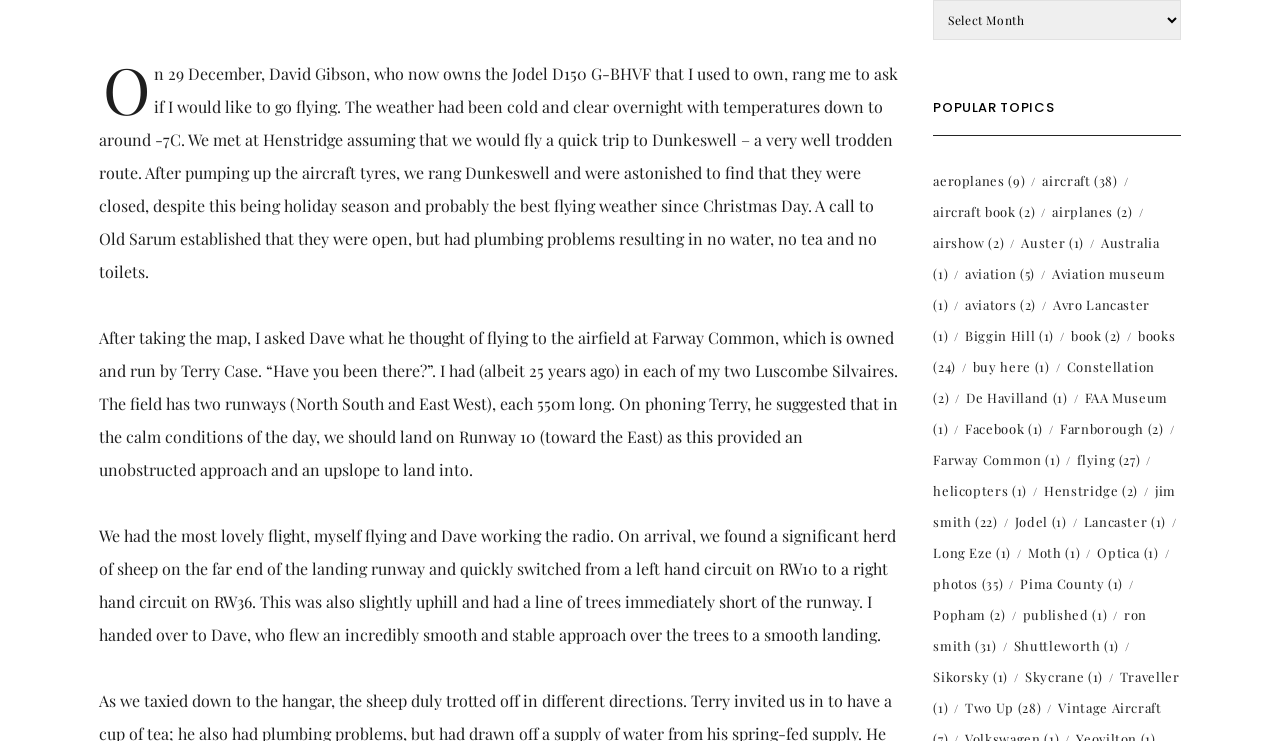Please find the bounding box coordinates for the clickable element needed to perform this instruction: "View 'aircraft book'".

[0.729, 0.274, 0.809, 0.297]